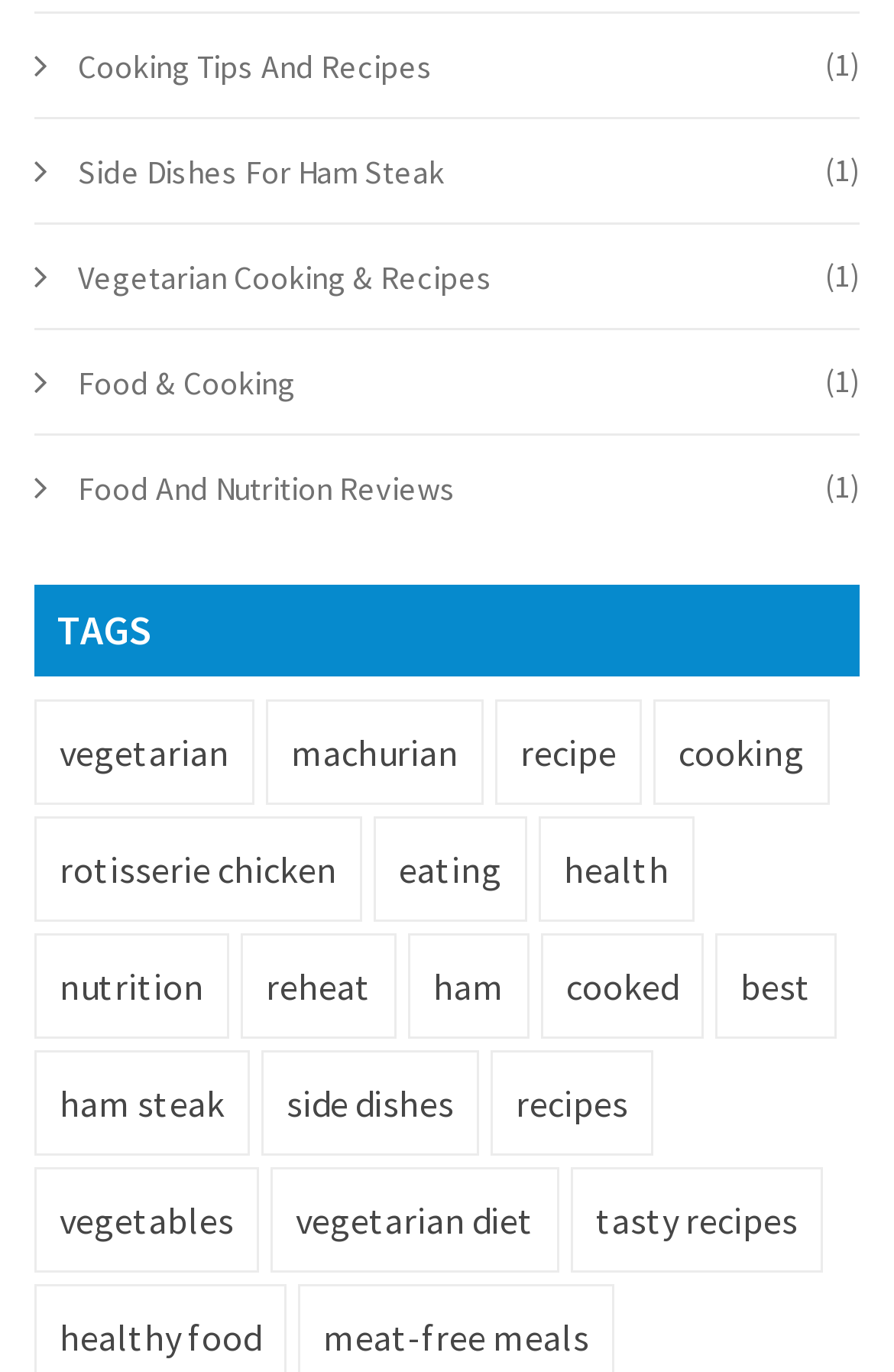Determine the bounding box coordinates for the clickable element required to fulfill the instruction: "View Vegetarian Cooking & Recipes". Provide the coordinates as four float numbers between 0 and 1, i.e., [left, top, right, bottom].

[0.087, 0.188, 0.551, 0.218]